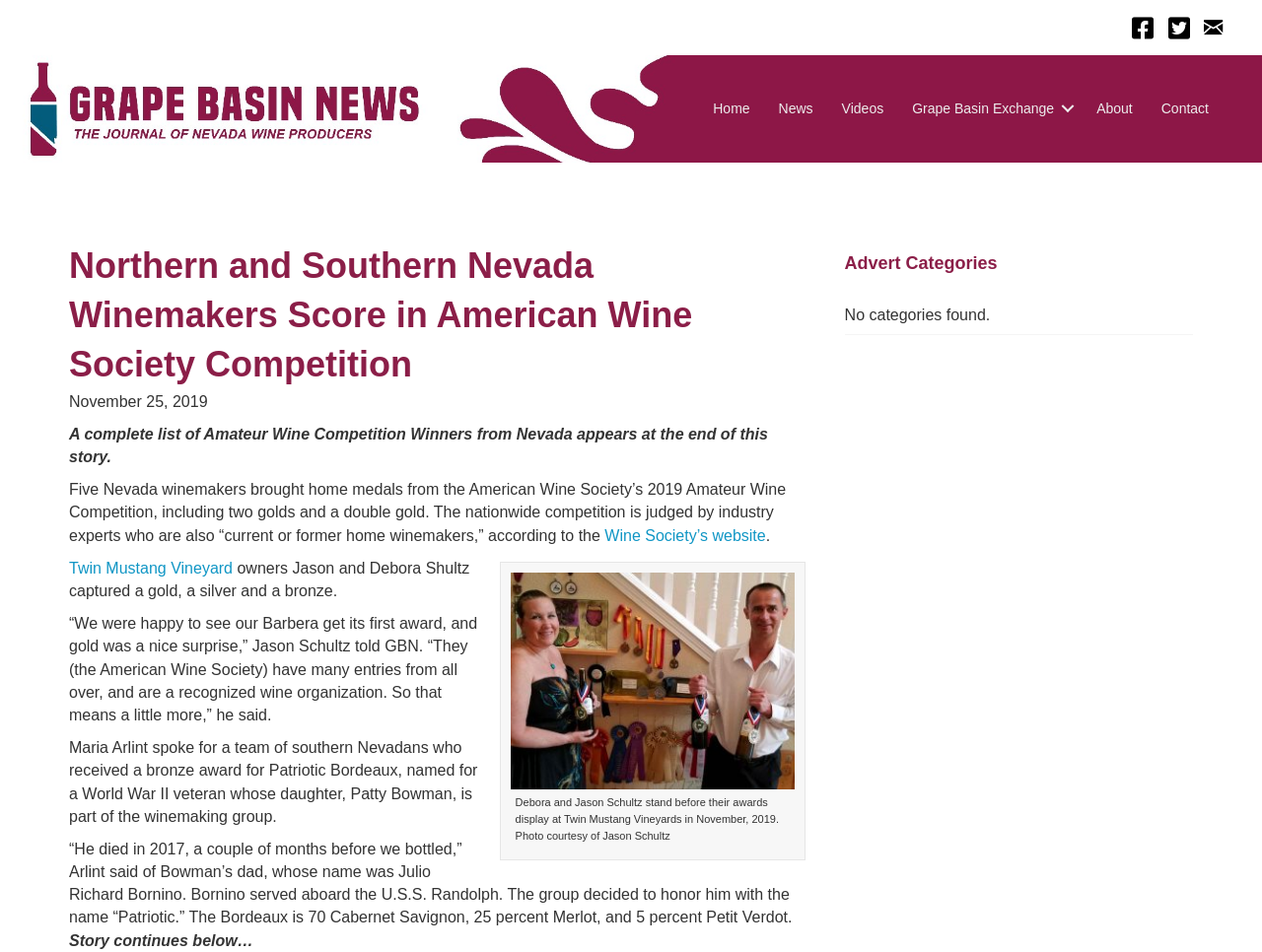Kindly provide the bounding box coordinates of the section you need to click on to fulfill the given instruction: "Check the news".

[0.606, 0.089, 0.655, 0.139]